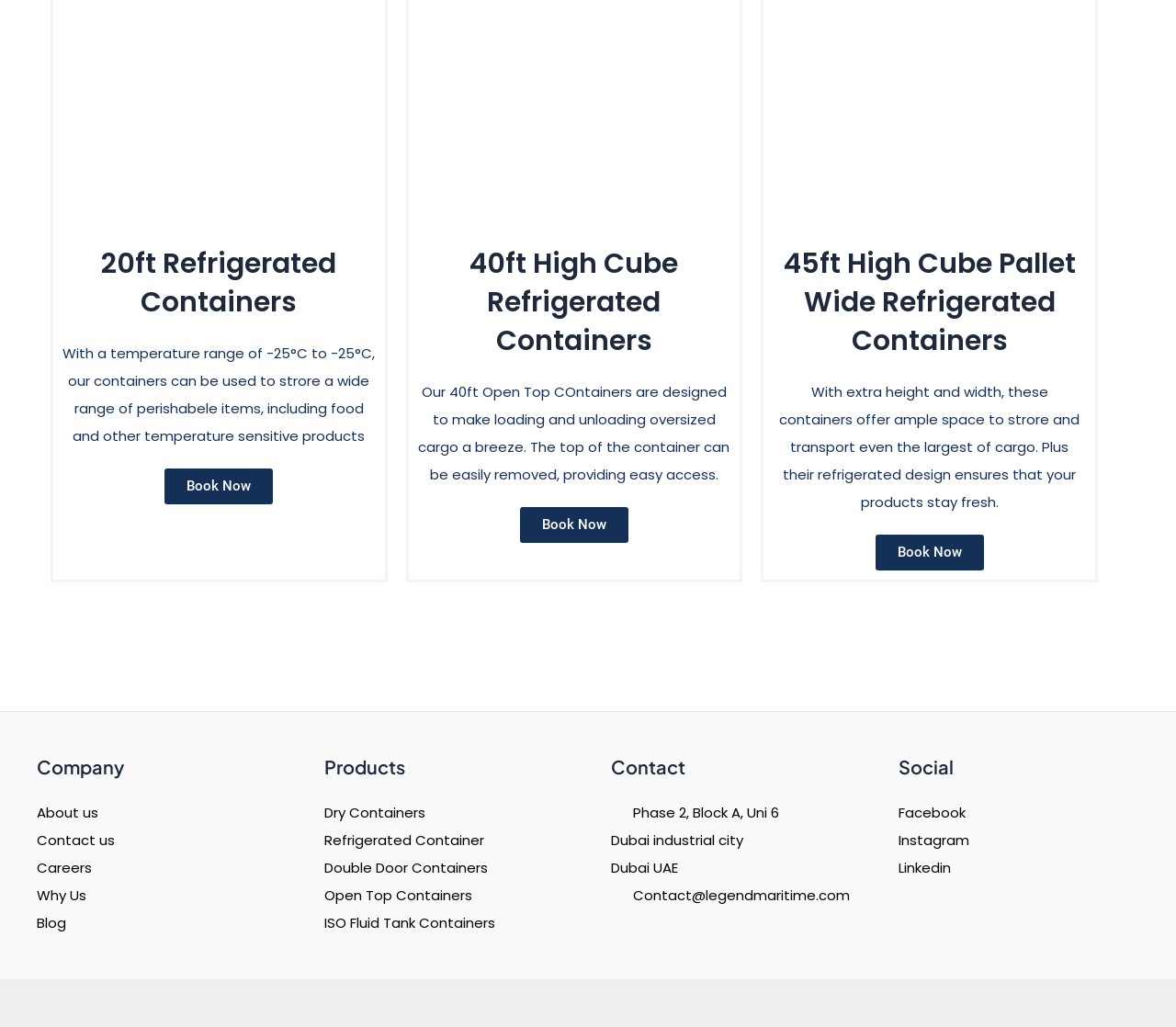Kindly determine the bounding box coordinates for the clickable area to achieve the given instruction: "Explore refrigerated container products".

[0.275, 0.809, 0.411, 0.828]